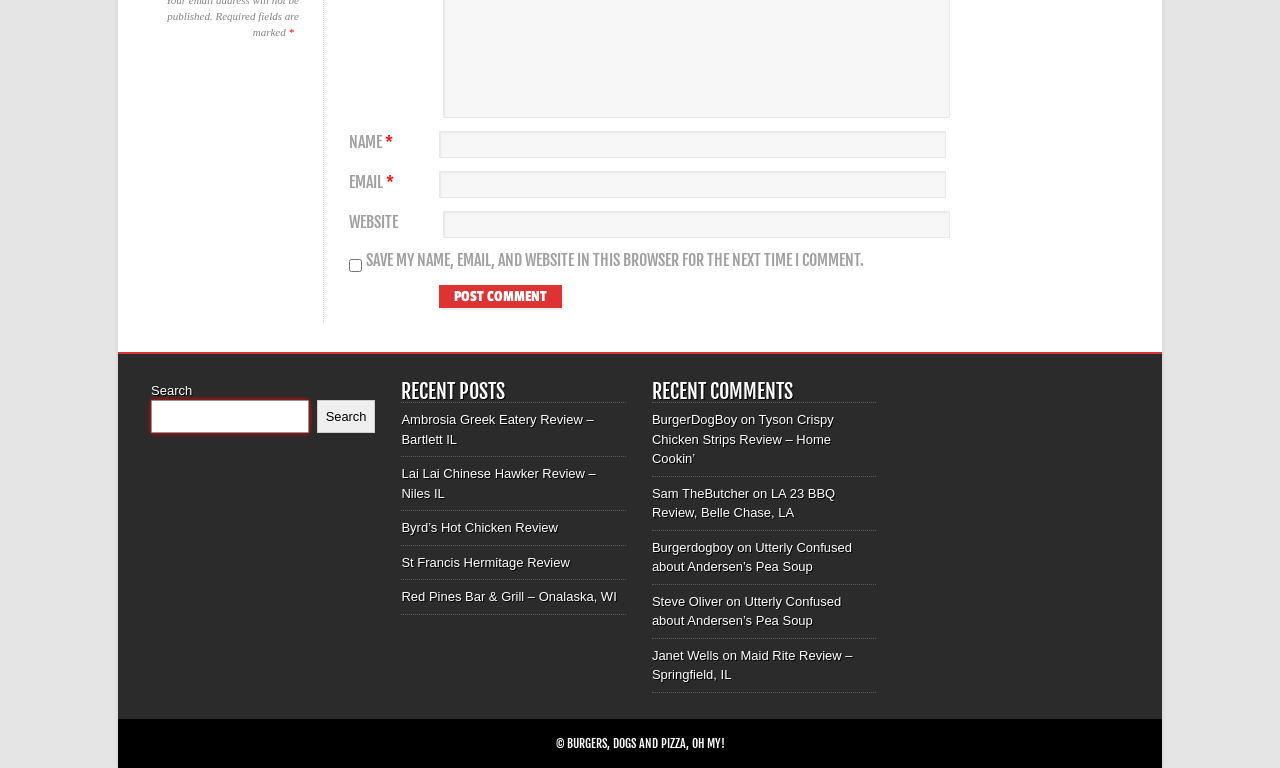Identify the bounding box for the UI element described as: "name="submit" value="Post Comment"". Ensure the coordinates are four float numbers between 0 and 1, formatted as [left, top, right, bottom].

[0.343, 0.371, 0.439, 0.401]